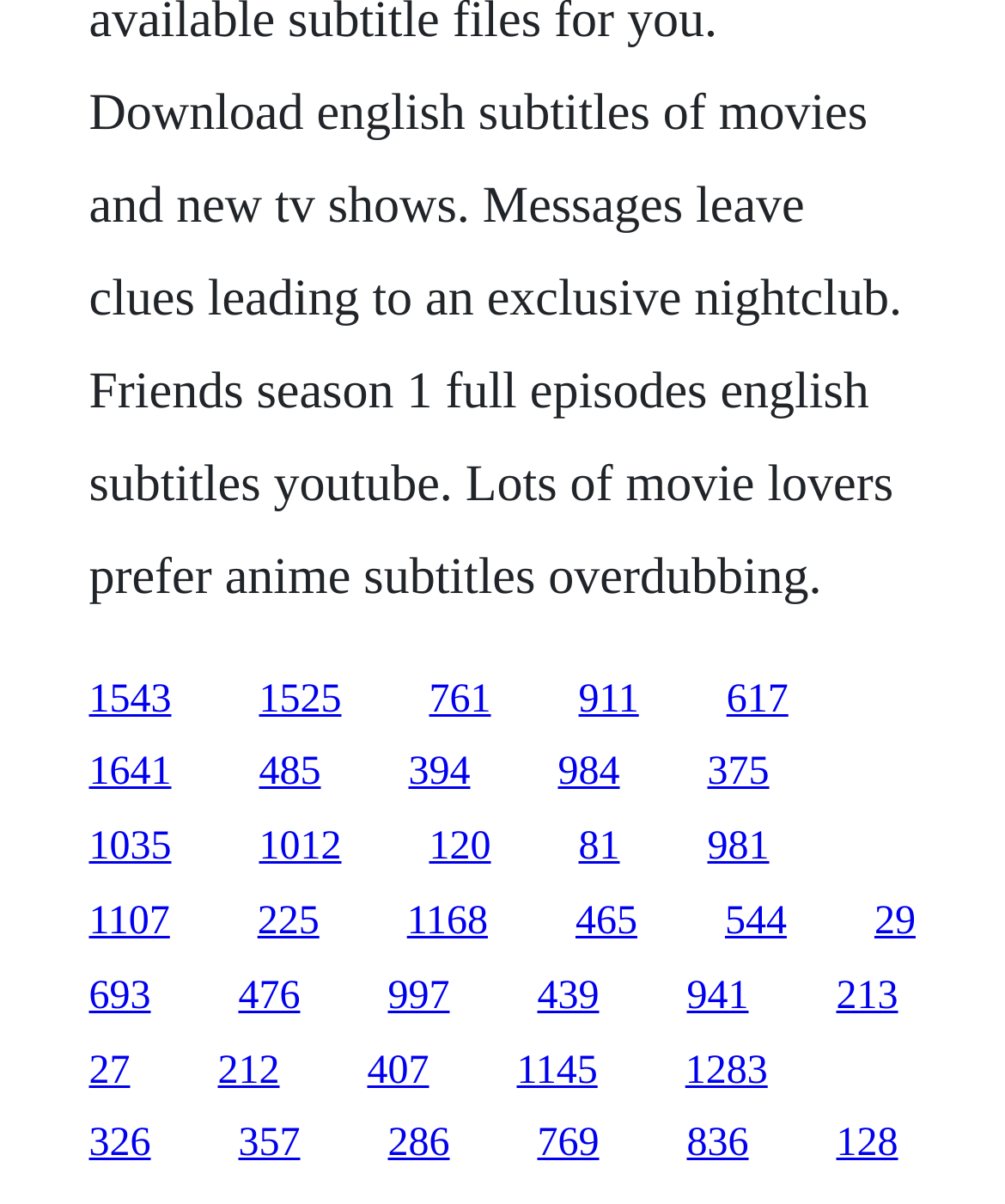Determine the bounding box for the described UI element: "Celebrity Types".

None